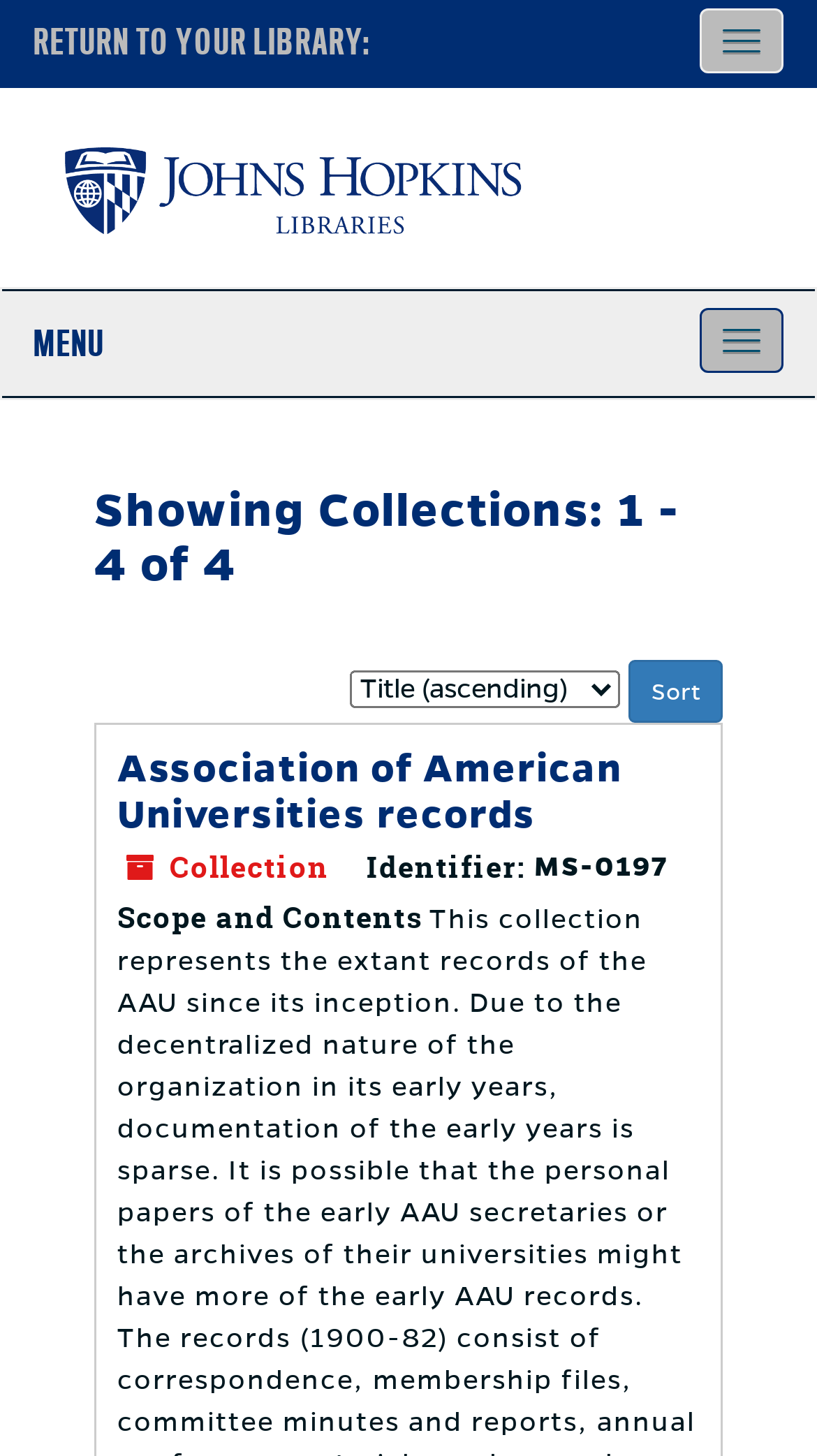Provide an in-depth description of the elements and layout of the webpage.

The webpage is a collection page from the Johns Hopkins University Libraries Archives Public Interface. At the top, there is a site-level navigation bar that spans the entire width of the page, with a "RETURN TO YOUR LIBRARY:" text on the left and a "Toggle navigation" button on the right. 

Below the site-level navigation bar, there is an application-level navigation bar that also spans the entire width of the page, with a "MENU" text on the left and another "Toggle navigation" button on the right.

Further down, there is a heading that indicates the page is showing collections 1-4 of 4. To the right of this heading, there is a "Sort by:" label, a combobox, and a "Sort" button. 

Below this section, there is a heading for a specific collection, "Association of American Universities records", which is also a clickable link. This collection information section has several lines of text, including a "Collection" label, an "Identifier:" label with the value "MS-0197", and a "Scope and Contents" label.